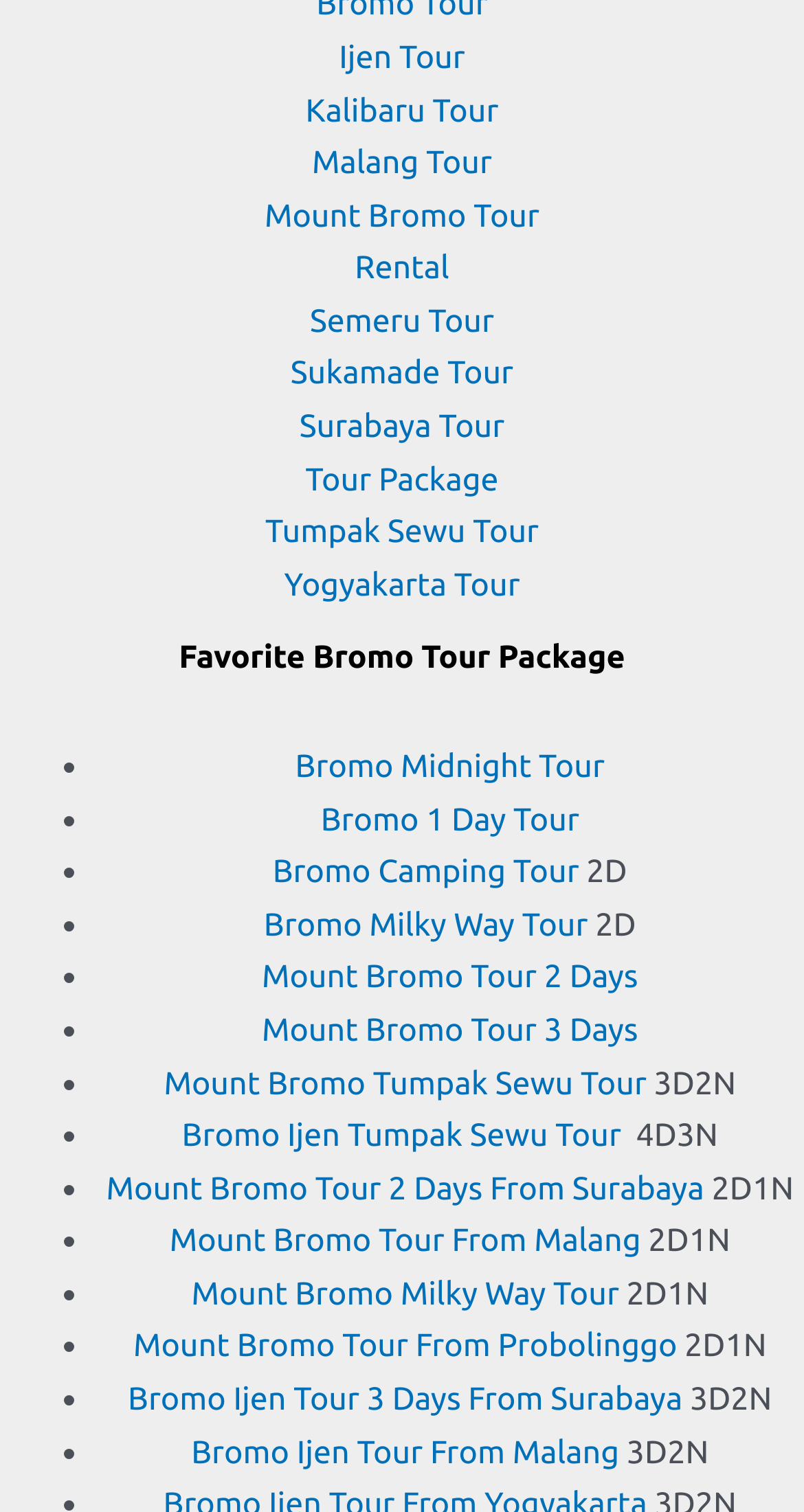Determine the bounding box coordinates of the clickable region to execute the instruction: "Learn about Bromo Ijen Tumpak Sewu Tour". The coordinates should be four float numbers between 0 and 1, denoted as [left, top, right, bottom].

[0.226, 0.739, 0.773, 0.762]